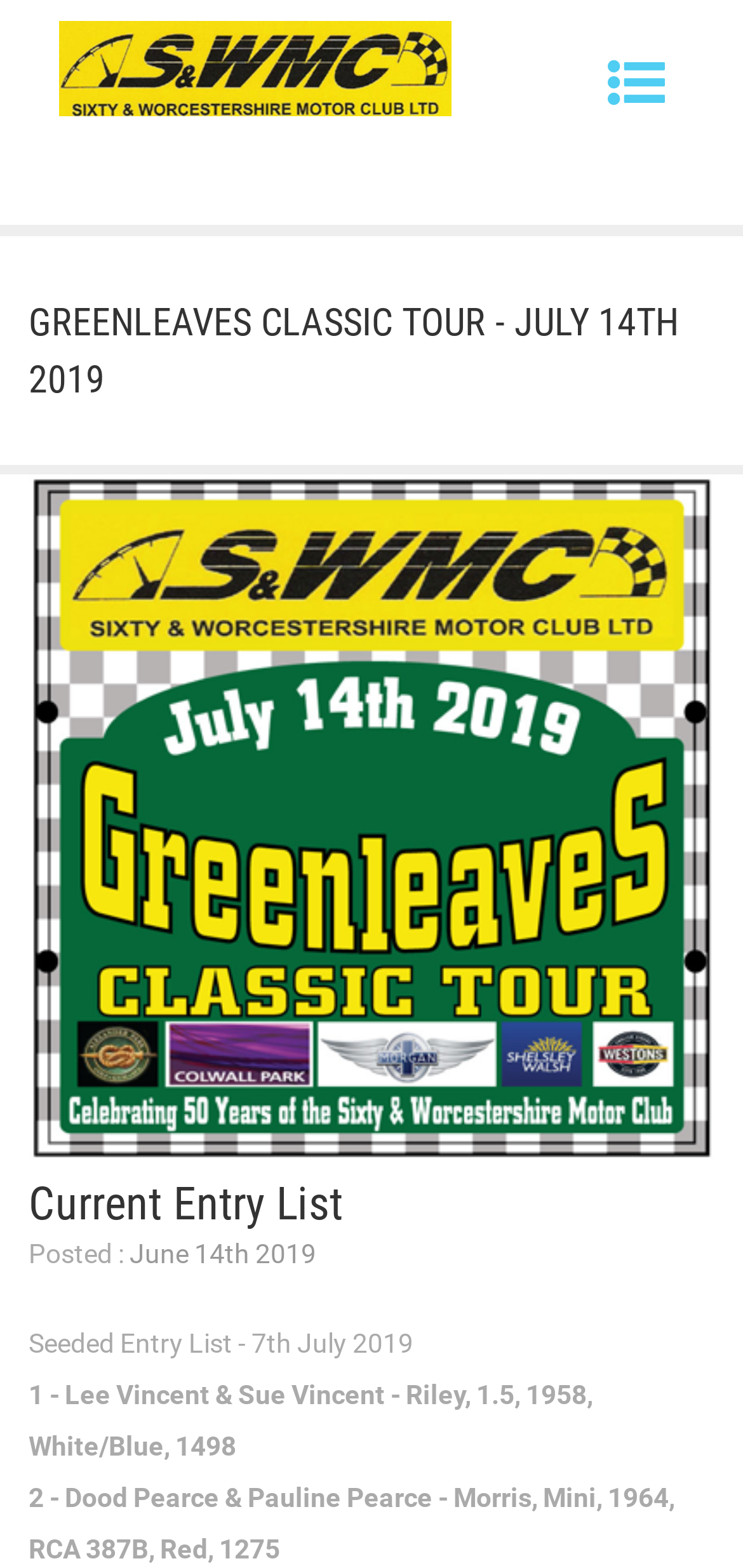Bounding box coordinates are specified in the format (top-left x, top-left y, bottom-right x, bottom-right y). All values are floating point numbers bounded between 0 and 1. Please provide the bounding box coordinate of the region this sentence describes: alt="Greenleaves Classic Tour 2019"

[0.038, 0.303, 0.962, 0.74]